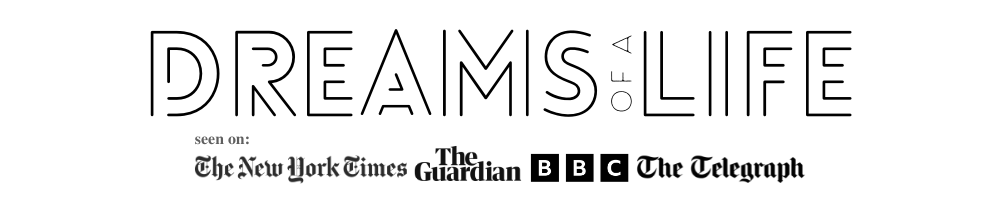Please provide a detailed answer to the question below by examining the image:
How many media outlets are listed below the title?

The phrase 'seen on:' is followed by a selection of prestigious media outlets, which are The New York Times, The Guardian, BBC, and The Telegraph, making a total of 4 media outlets.